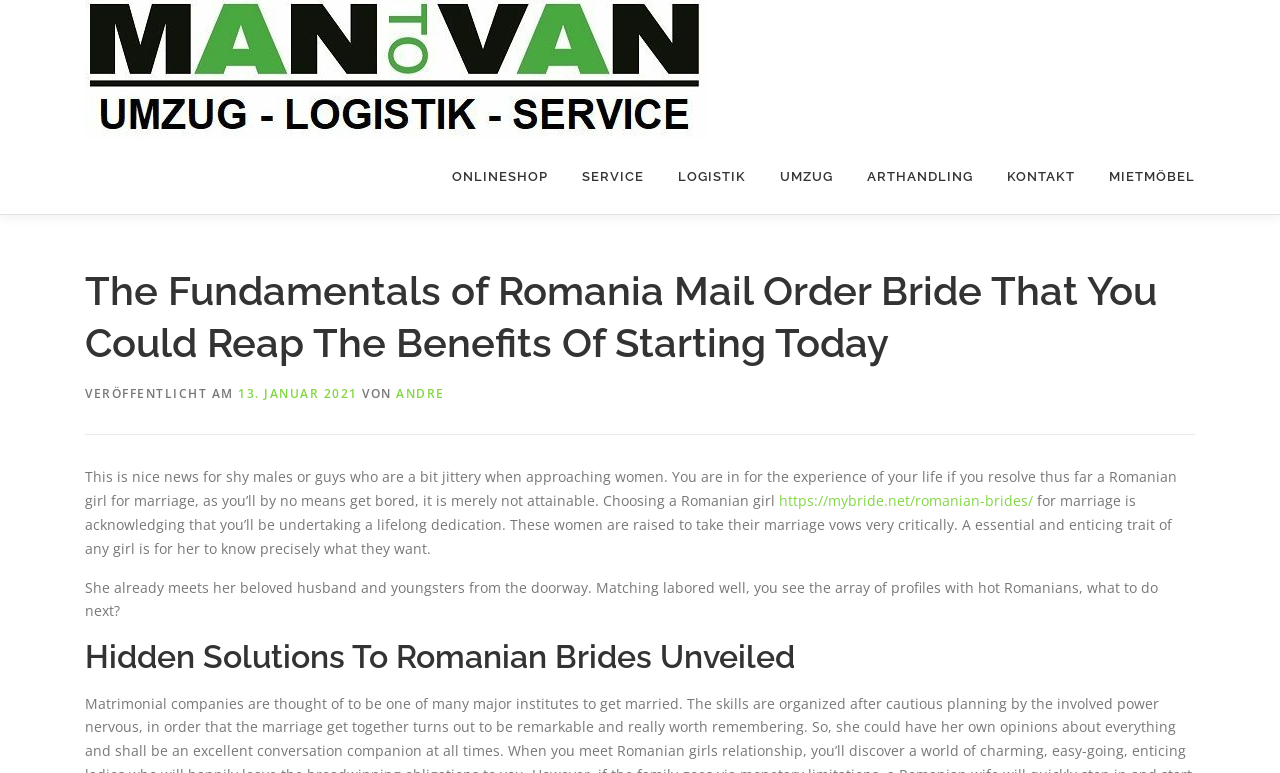What is the date of publication of the article?
By examining the image, provide a one-word or phrase answer.

13. JANUAR 2021